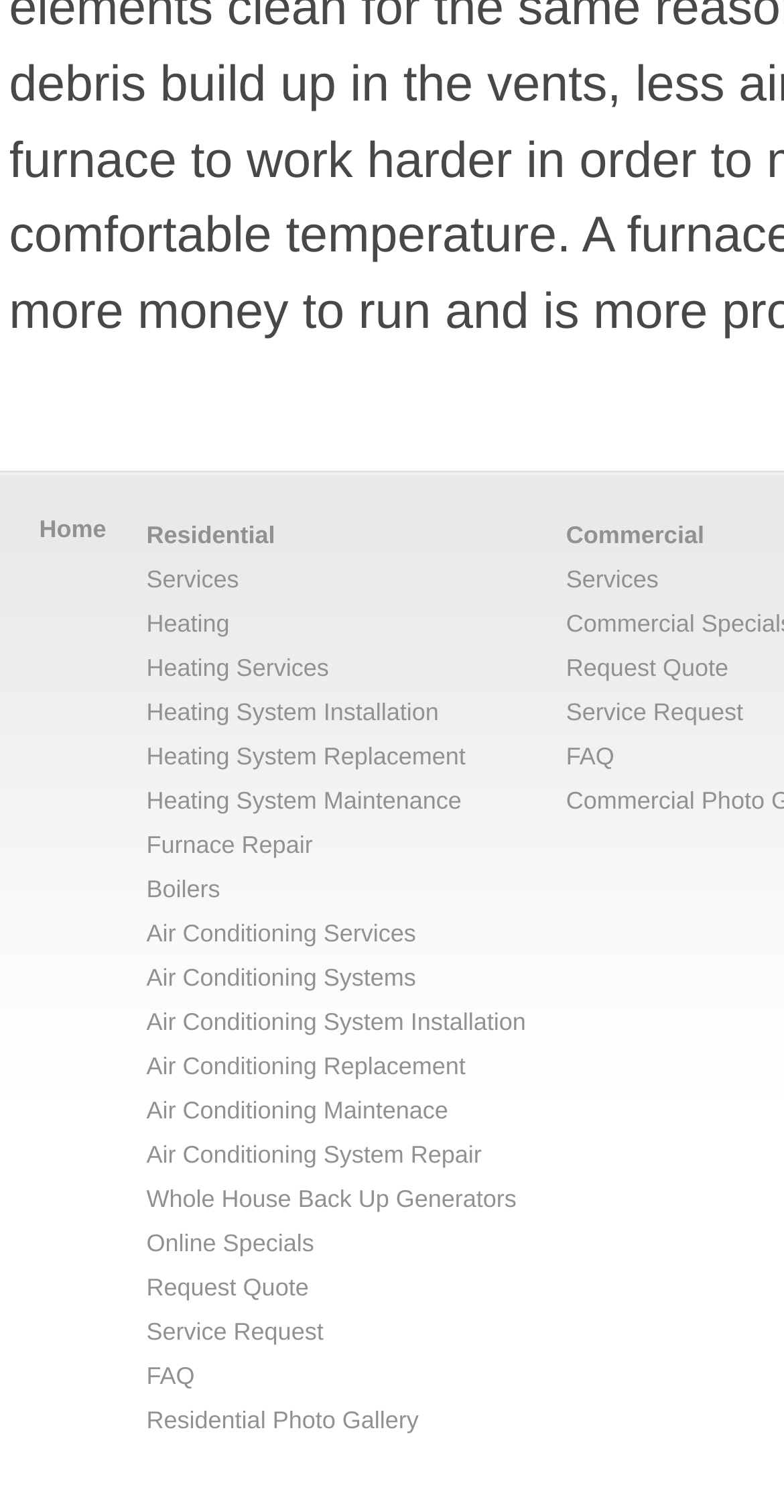What is the first link in the Air Conditioning Services section?
Using the image, respond with a single word or phrase.

Air Conditioning Systems